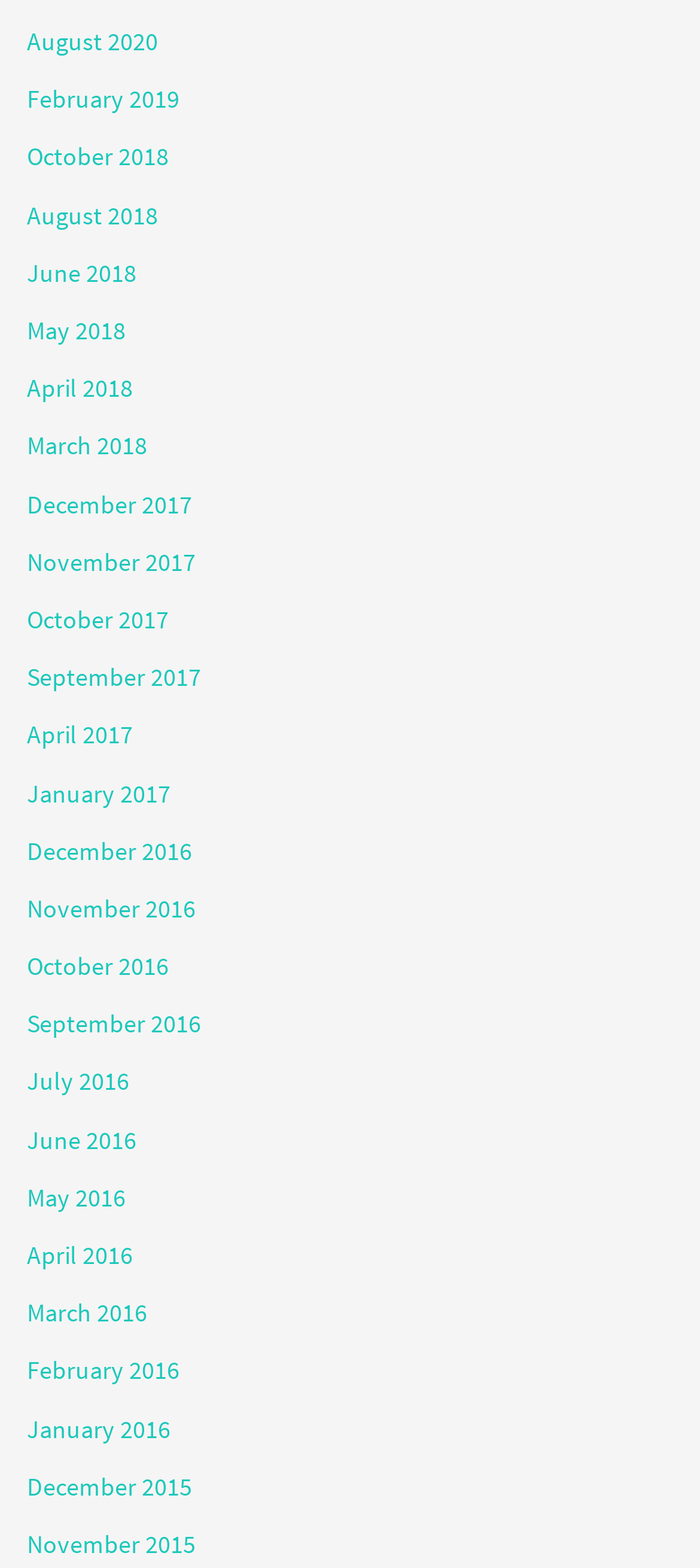How many links are there in total?
Based on the image, give a concise answer in the form of a single word or short phrase.

24